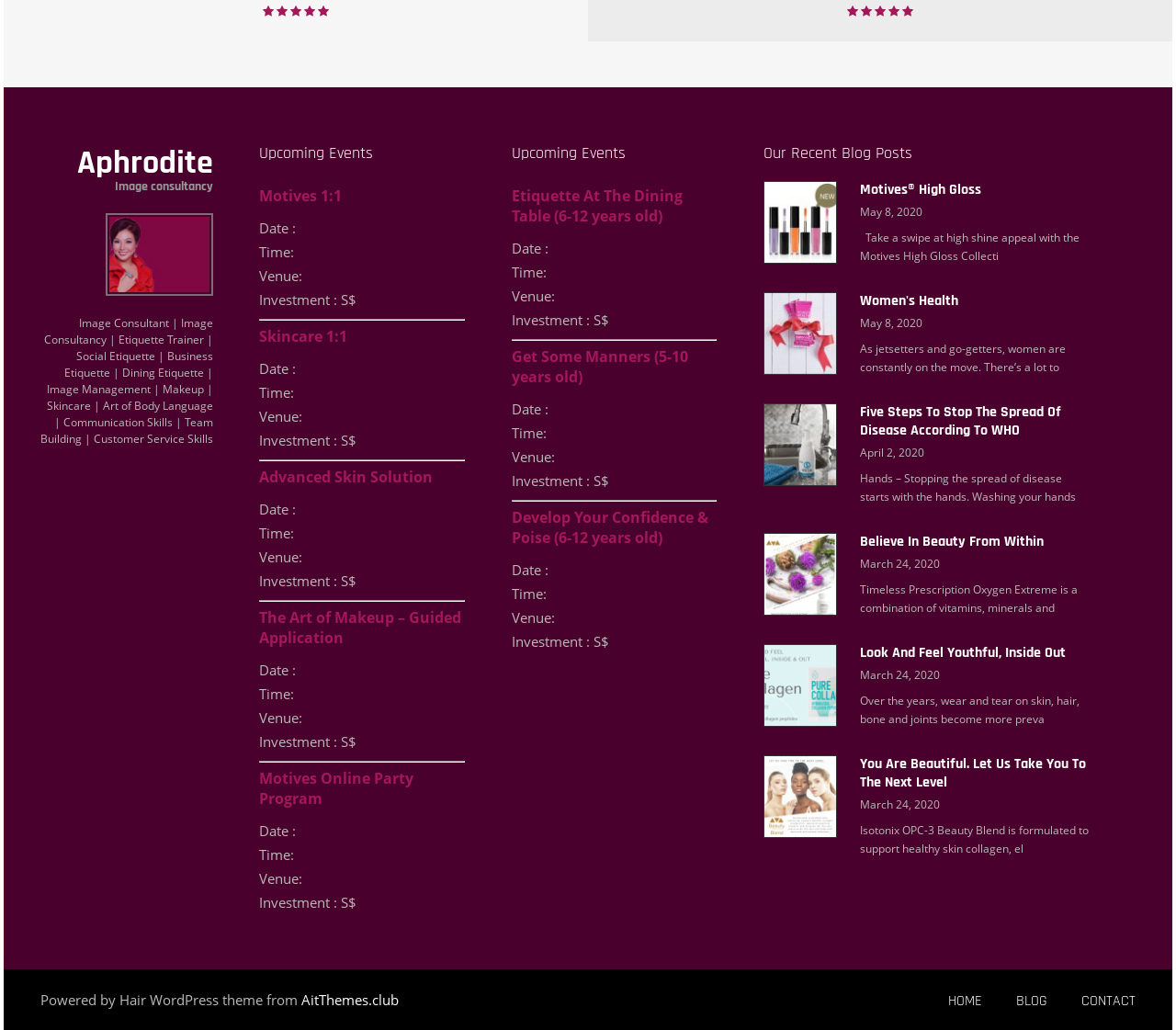Find the bounding box coordinates of the element you need to click on to perform this action: 'Visit the 'Bouncia inflatable water park' website'. The coordinates should be represented by four float values between 0 and 1, in the format [left, top, right, bottom].

None